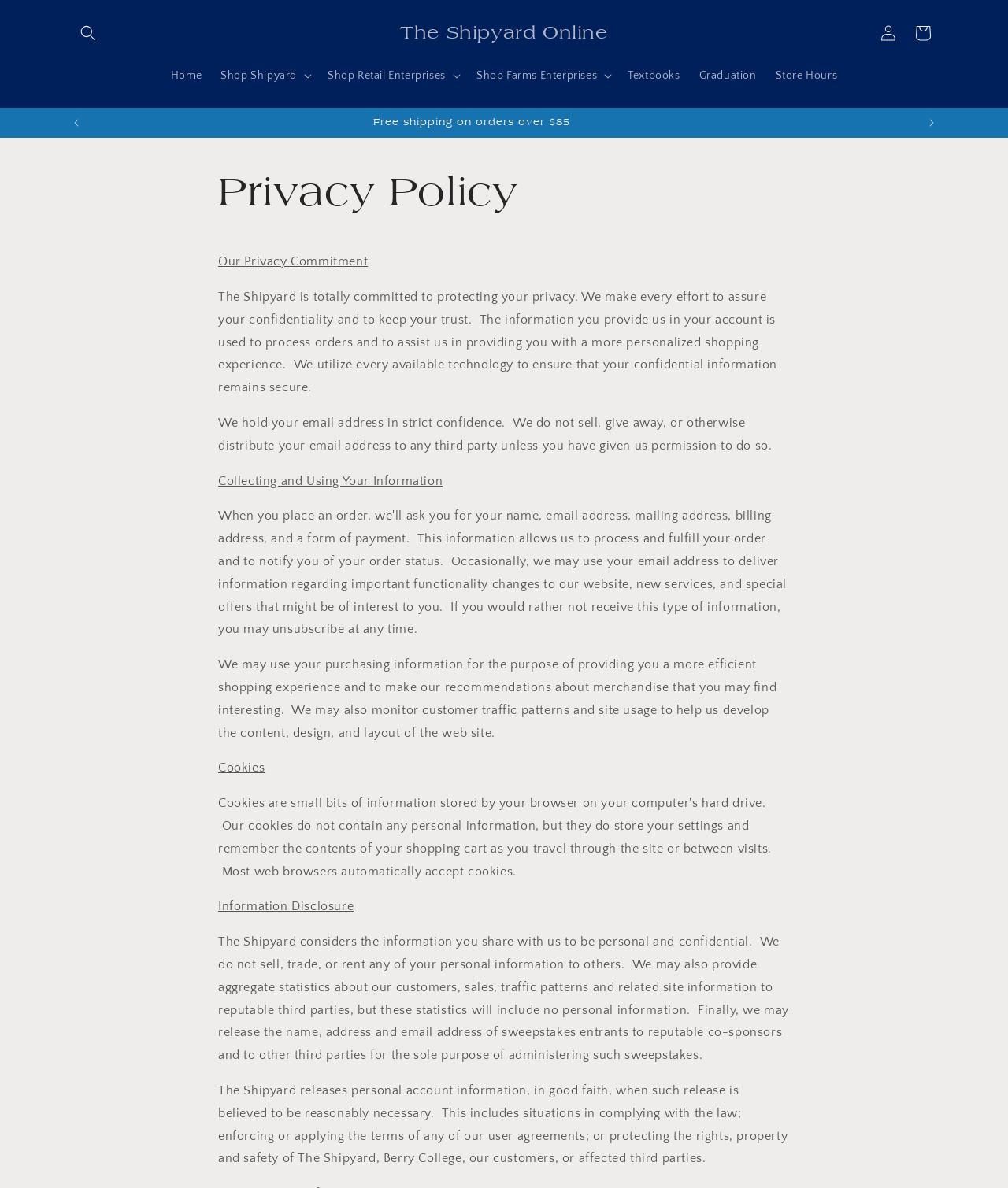Determine the bounding box coordinates in the format (top-left x, top-left y, bottom-right x, bottom-right y). Ensure all values are floating point numbers between 0 and 1. Identify the bounding box of the UI element described by: Home

[0.16, 0.049, 0.21, 0.077]